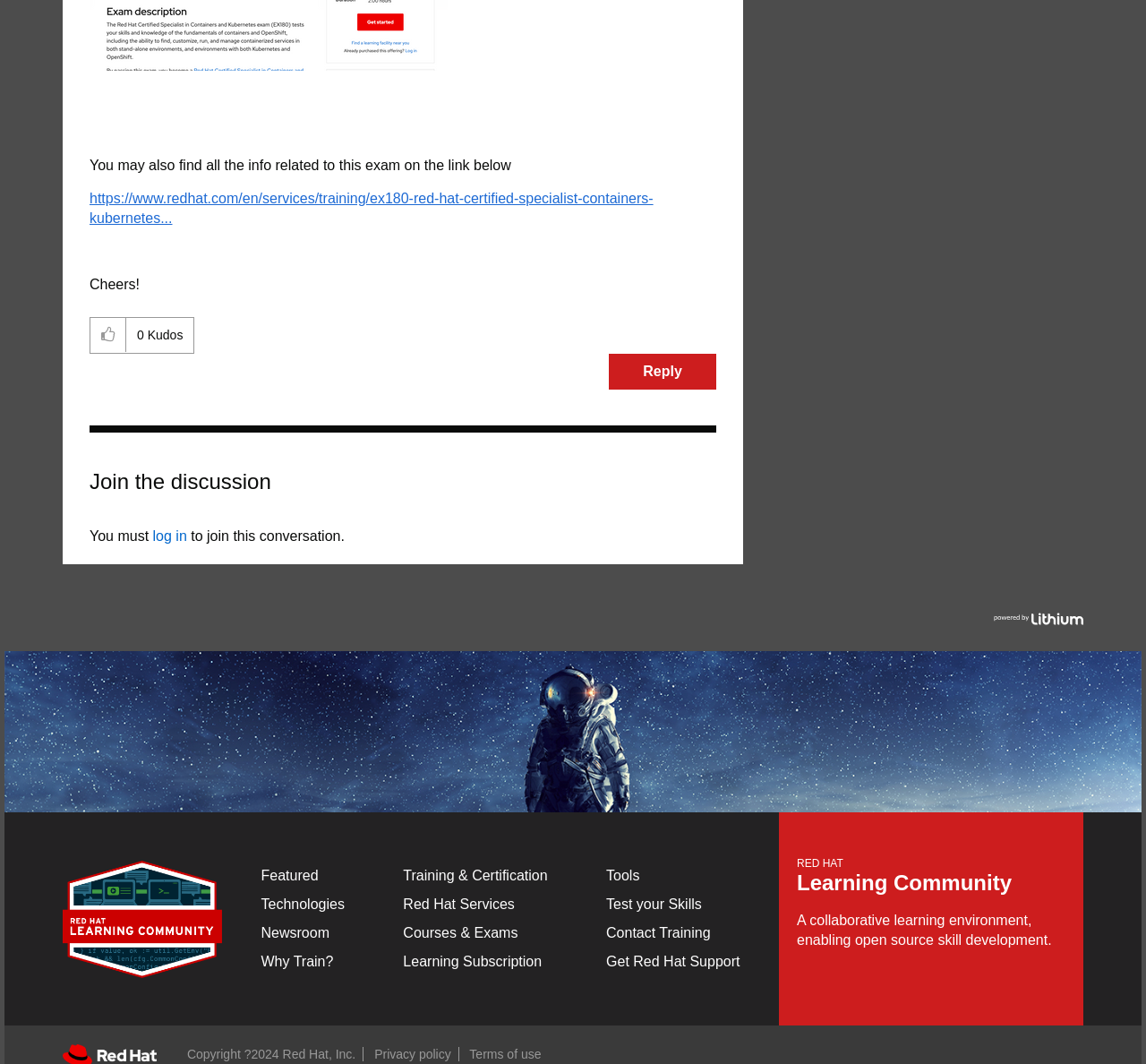How many links are there in the footer section?
We need a detailed and meticulous answer to the question.

I counted the number of link elements in the footer section, which are 'Red Hat Inc.', 'Privacy policy', 'Terms of use', and two others. Therefore, there are 5 links in the footer section.